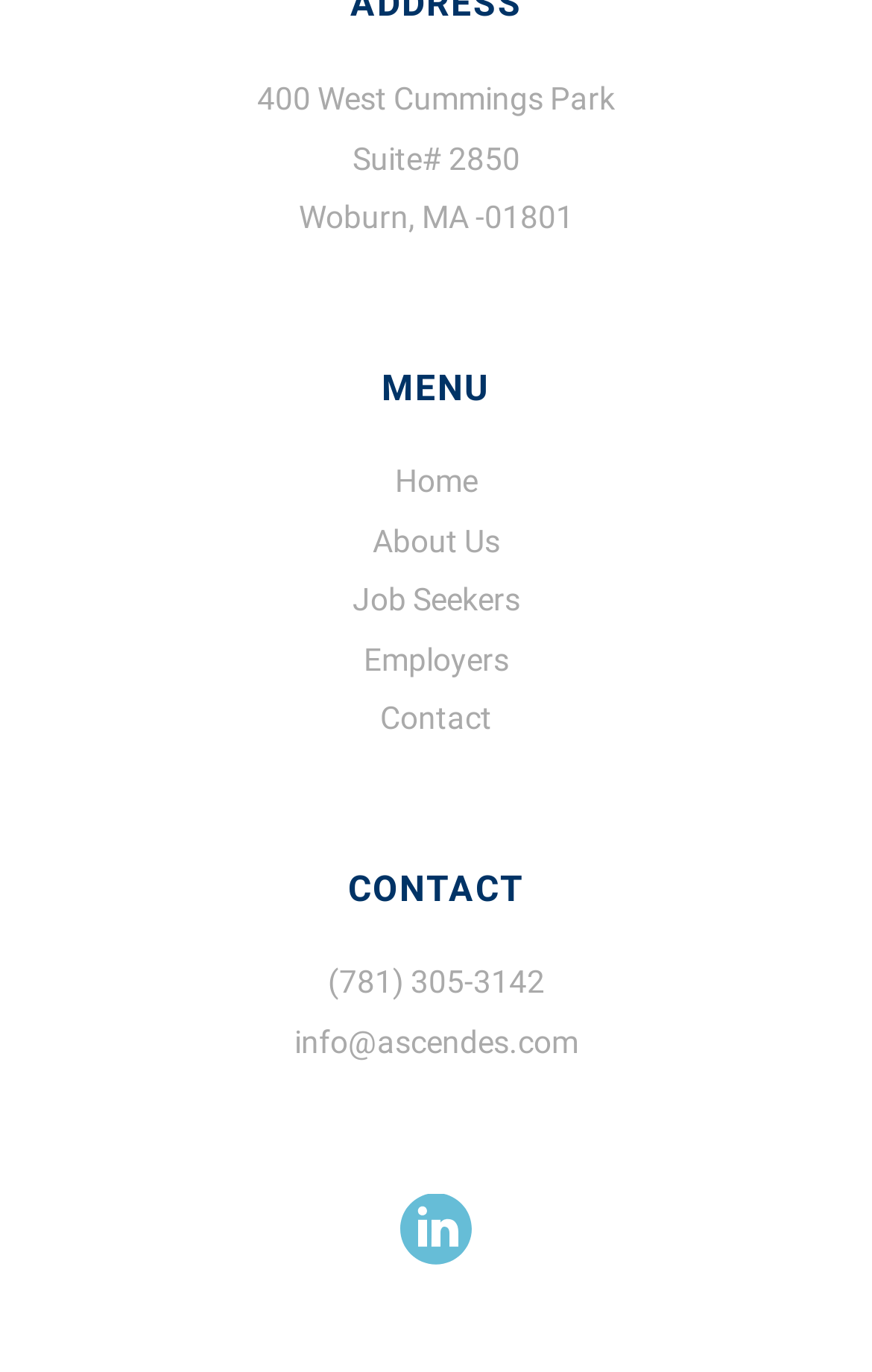Provide the bounding box coordinates for the UI element that is described by this text: "Contact". The coordinates should be in the form of four float numbers between 0 and 1: [left, top, right, bottom].

[0.436, 0.511, 0.564, 0.537]